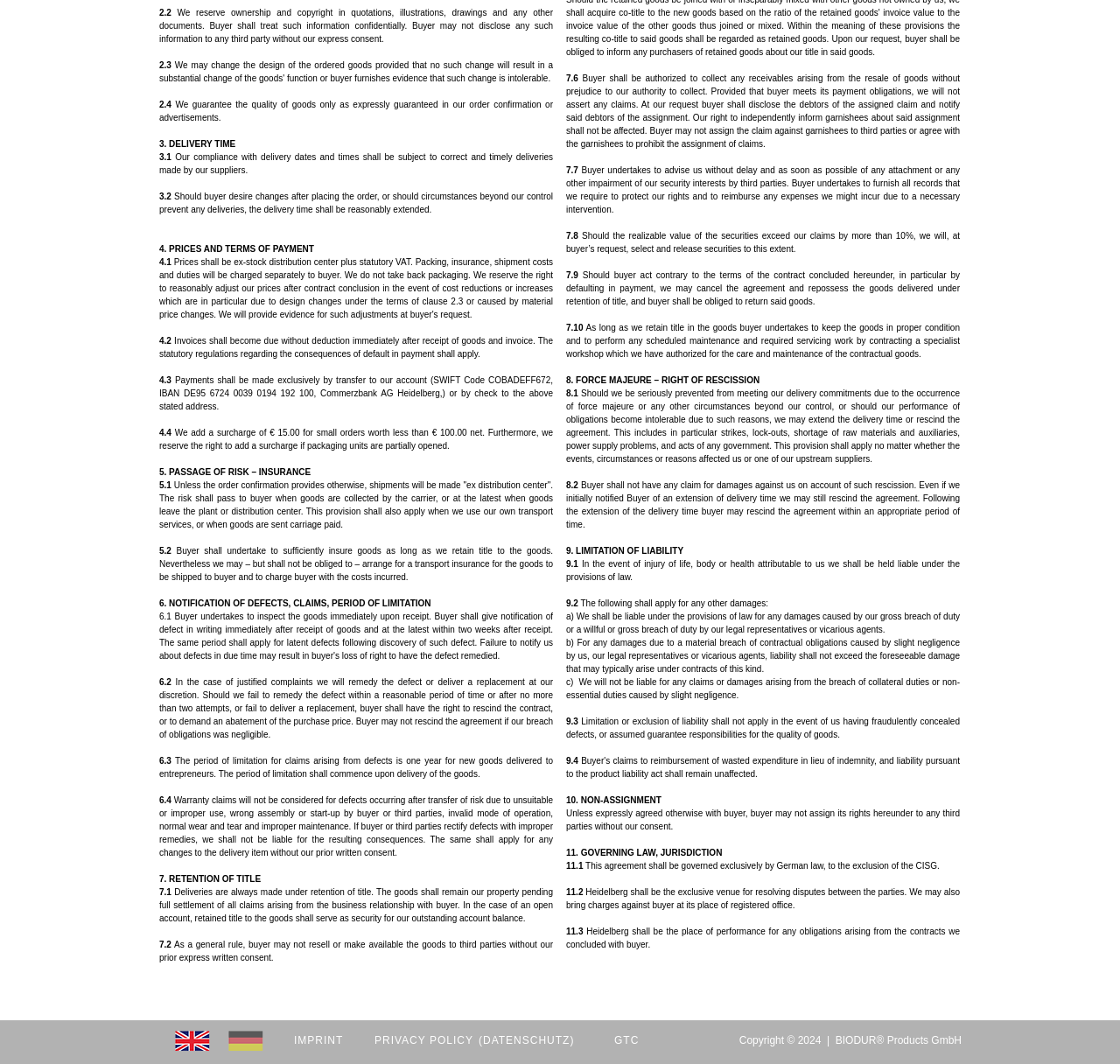Bounding box coordinates are given in the format (top-left x, top-left y, bottom-right x, bottom-right y). All values should be floating point numbers between 0 and 1. Provide the bounding box coordinate for the UI element described as: (DATENSCHUTZ)

[0.427, 0.972, 0.515, 0.987]